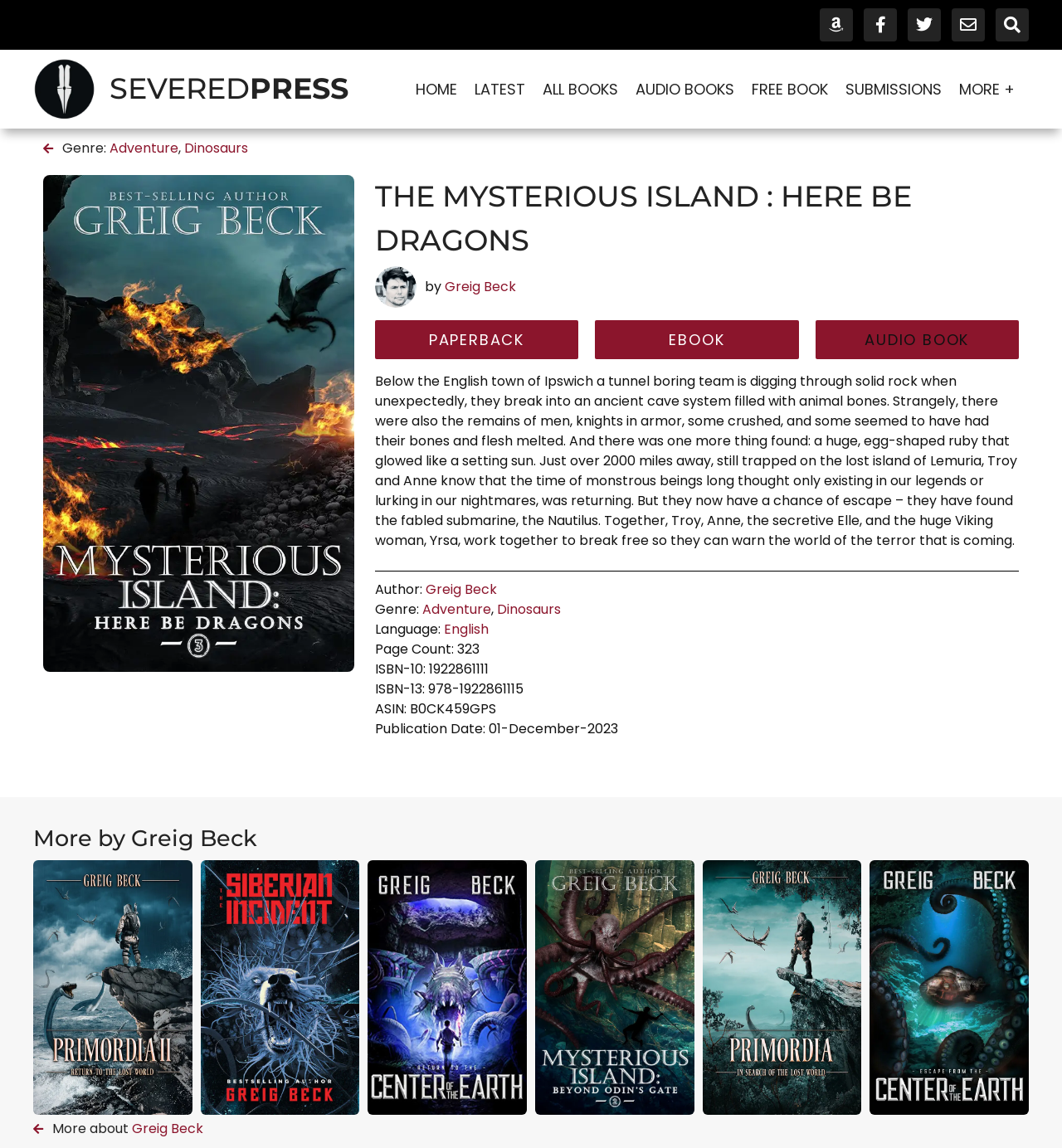Identify the bounding box for the UI element described as: "alt="MYSTERIOUS ISLAND: BEYOND ODIN’S GATE"". Ensure the coordinates are four float numbers between 0 and 1, formatted as [left, top, right, bottom].

[0.504, 0.749, 0.654, 0.971]